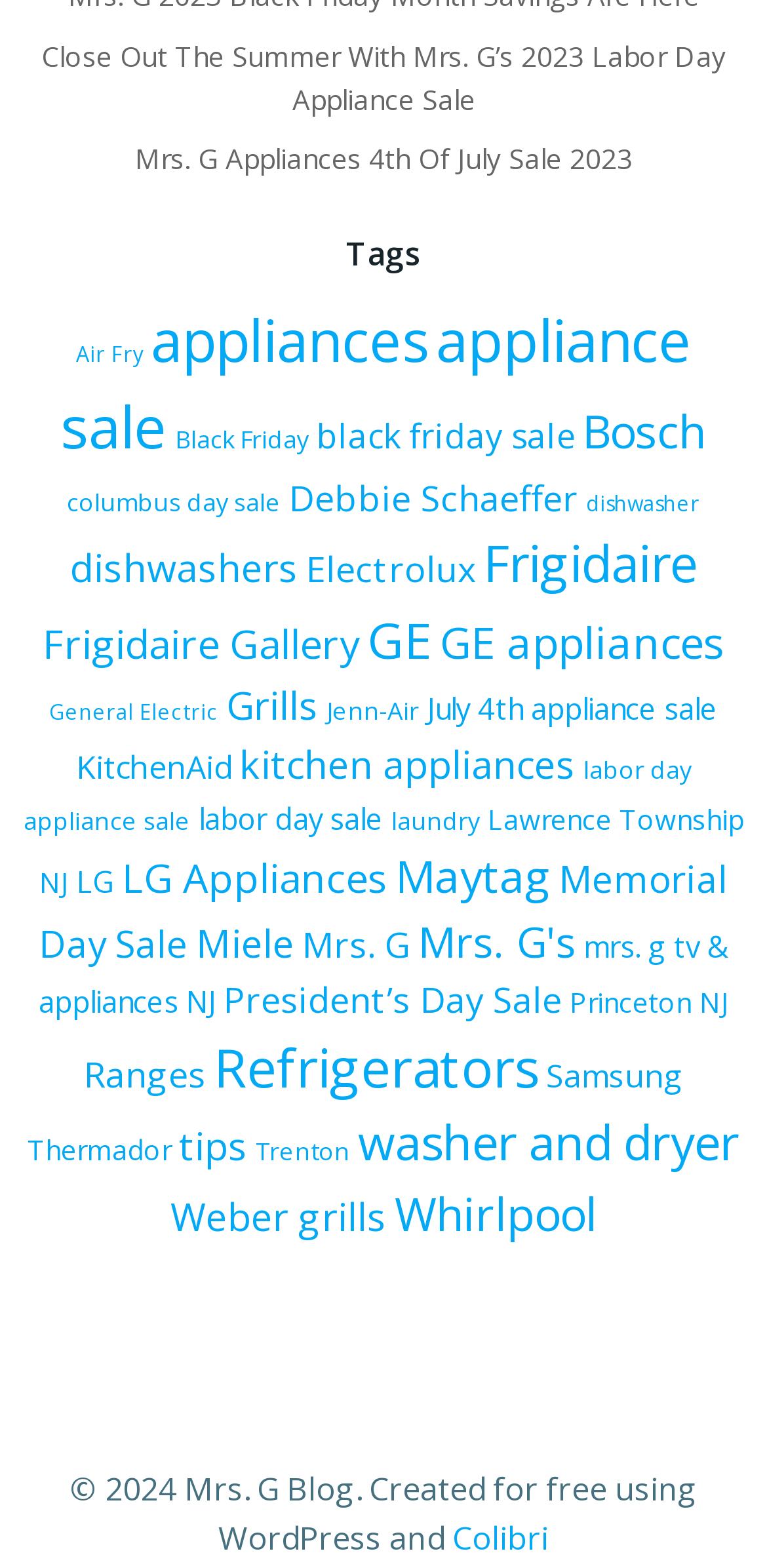Please analyze the image and give a detailed answer to the question:
What is the location mentioned in the link 'Lawrence Township NJ'?

The link 'Lawrence Township NJ' suggests that the location being referred to is Lawrence Township, New Jersey.